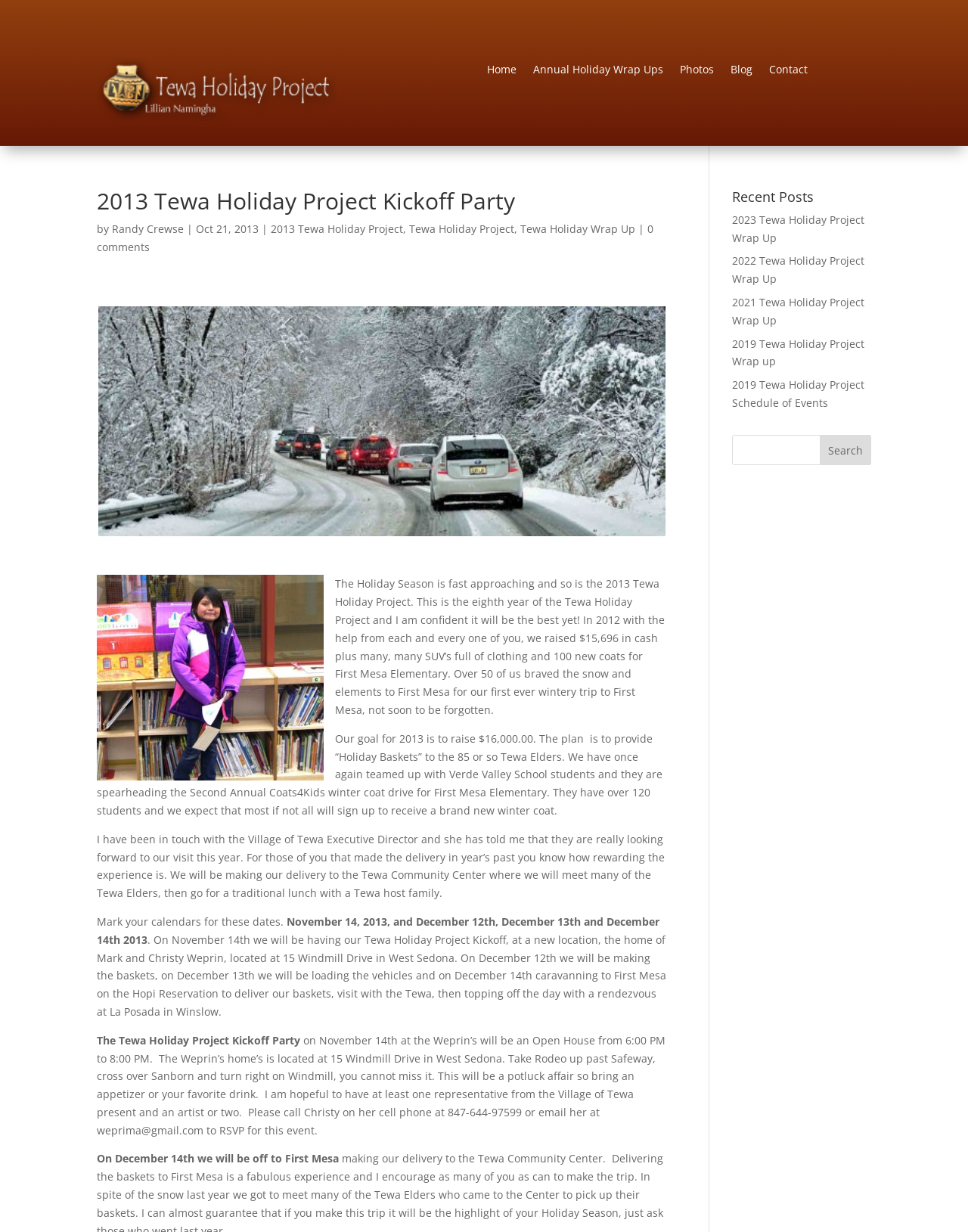Determine the bounding box coordinates of the clickable element to complete this instruction: "Read the 2013 Tewa Holiday Project Kickoff Party article". Provide the coordinates in the format of four float numbers between 0 and 1, [left, top, right, bottom].

[0.1, 0.154, 0.689, 0.179]